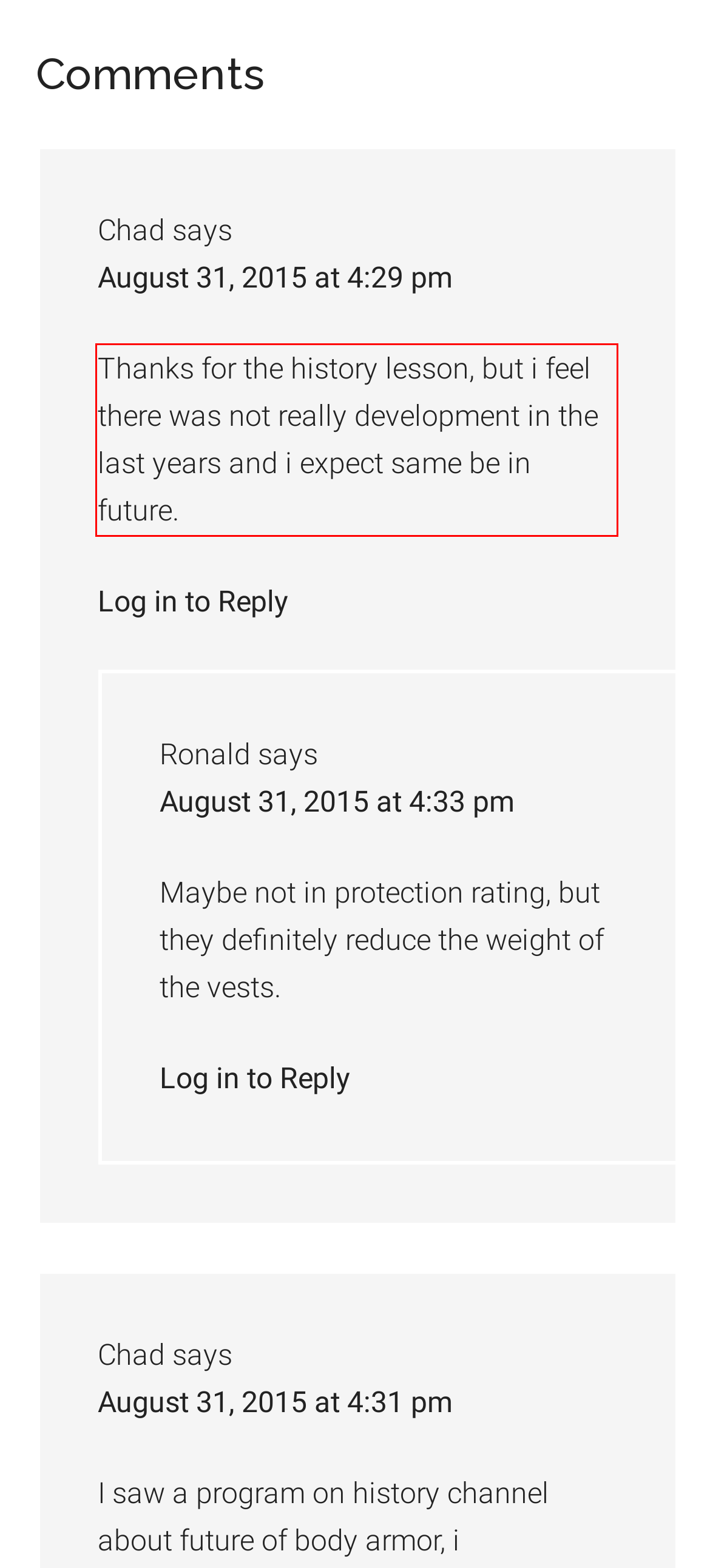Given a screenshot of a webpage, identify the red bounding box and perform OCR to recognize the text within that box.

Thanks for the history lesson, but i feel there was not really development in the last years and i expect same be in future.